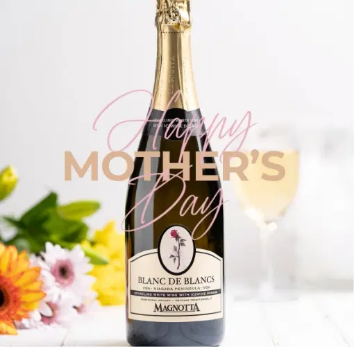What is the occasion being celebrated?
Please ensure your answer is as detailed and informative as possible.

The image has a warm and celebratory vibe, and the phrase 'Happy Mother's Day' is artistically integrated into the composition, indicating that the occasion being celebrated is Mother's Day.